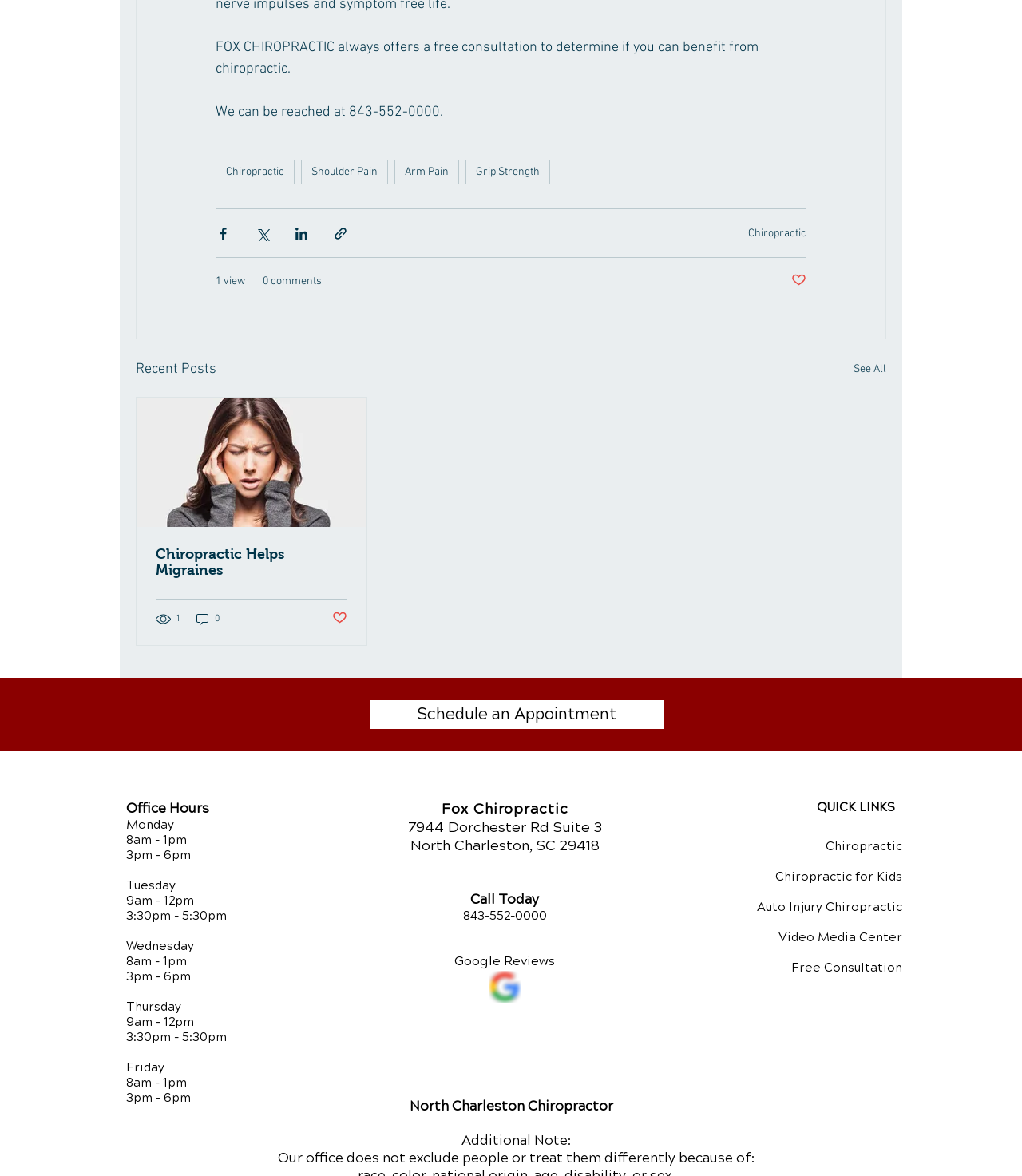Determine the bounding box coordinates of the region I should click to achieve the following instruction: "Click the 'Schedule an Appointment' link". Ensure the bounding box coordinates are four float numbers between 0 and 1, i.e., [left, top, right, bottom].

[0.36, 0.594, 0.651, 0.621]